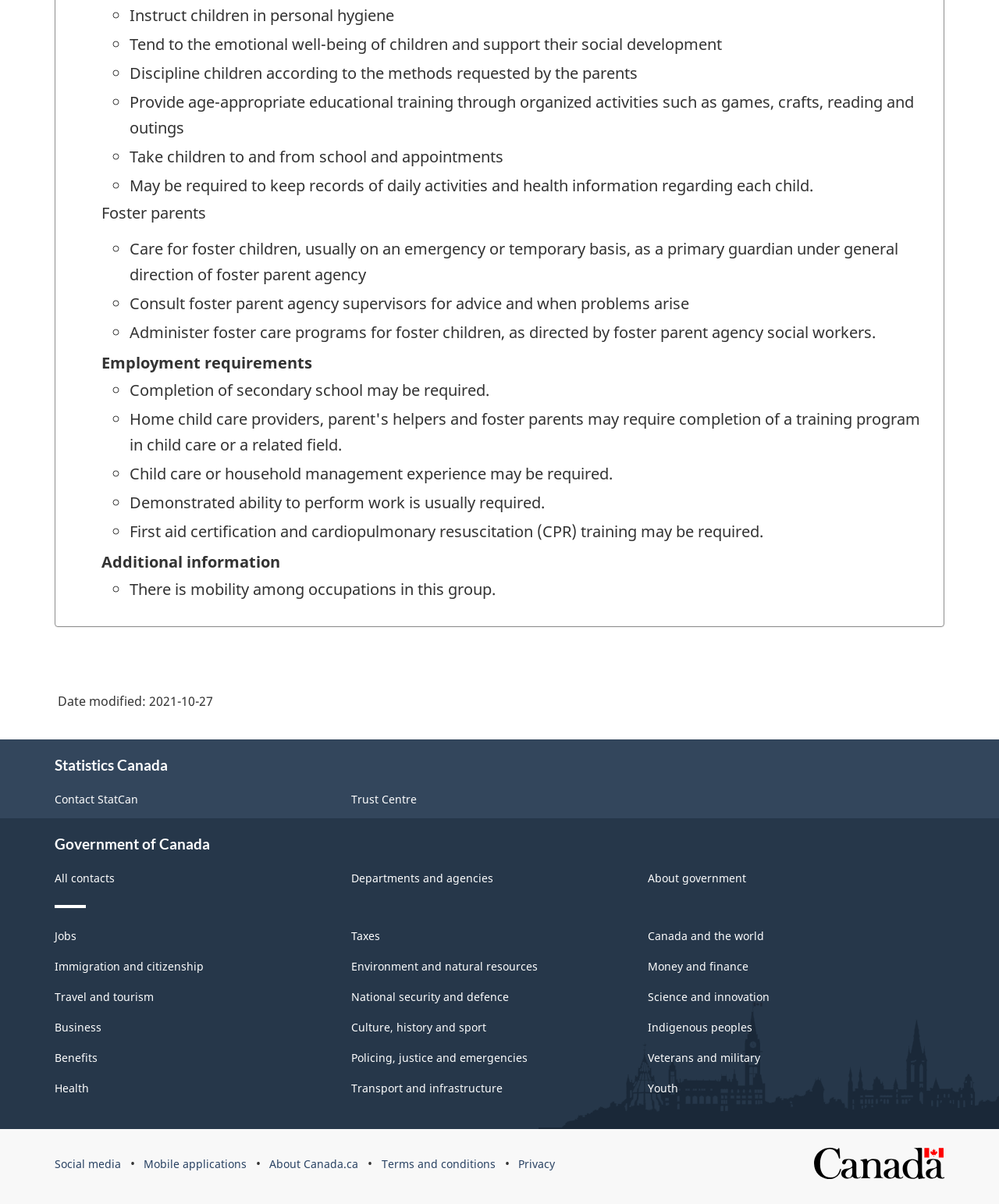Using the description: "Youth", identify the bounding box of the corresponding UI element in the screenshot.

[0.648, 0.898, 0.679, 0.91]